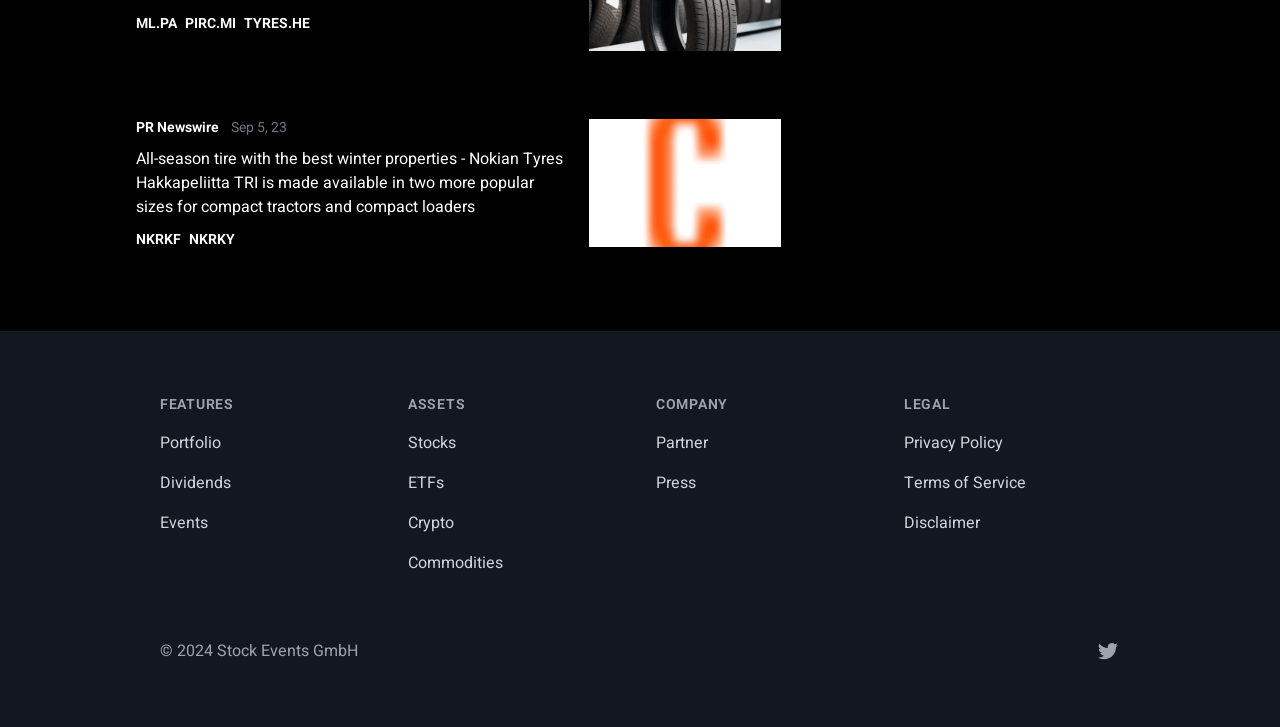What types of assets are listed on the webpage?
Provide a detailed and well-explained answer to the question.

The webpage has a section labeled 'ASSETS' which lists different types of assets. The links under this section include 'Stocks', 'ETFs', 'Crypto', and 'Commodities', indicating that these are the types of assets listed on the webpage.